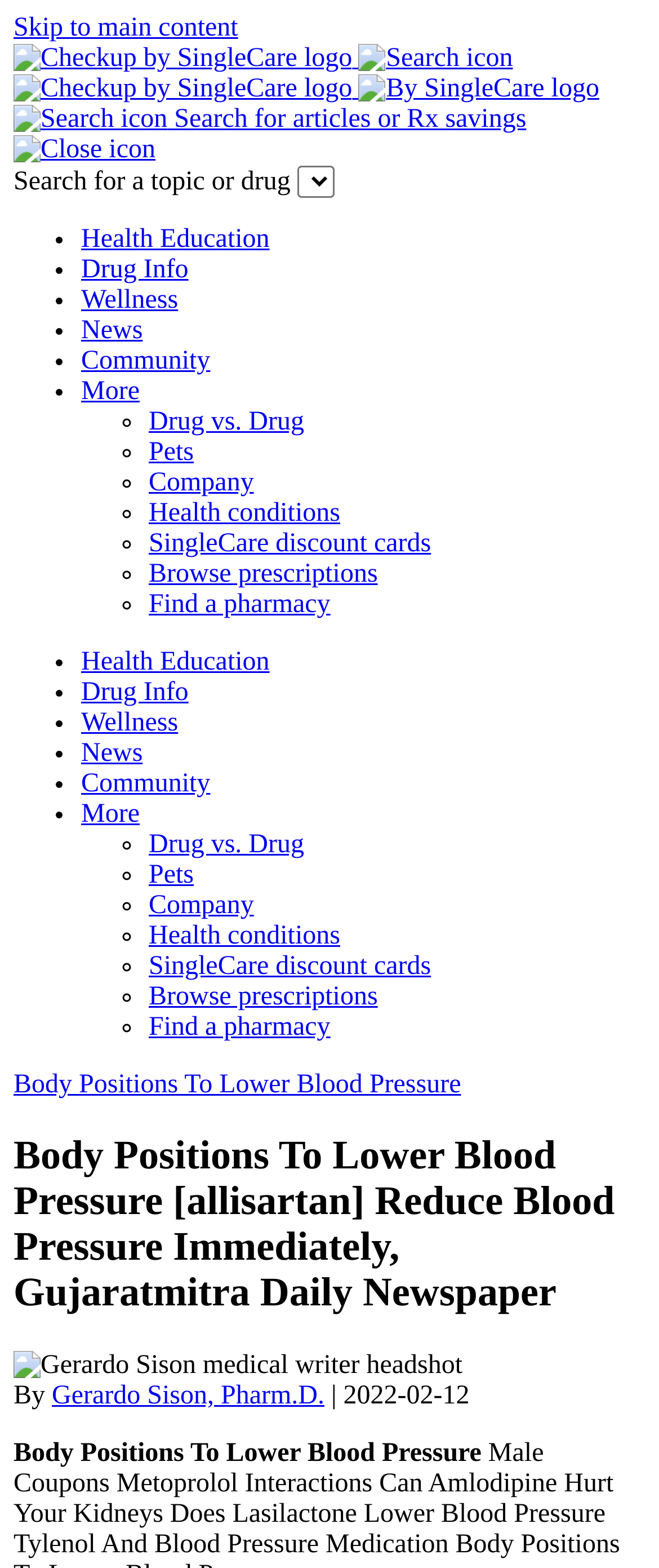Please specify the bounding box coordinates of the area that should be clicked to accomplish the following instruction: "go to API documentation". The coordinates should consist of four float numbers between 0 and 1, i.e., [left, top, right, bottom].

None